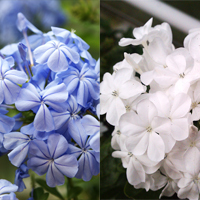Answer with a single word or phrase: 
How many petals do the blue flowers have?

Multiple